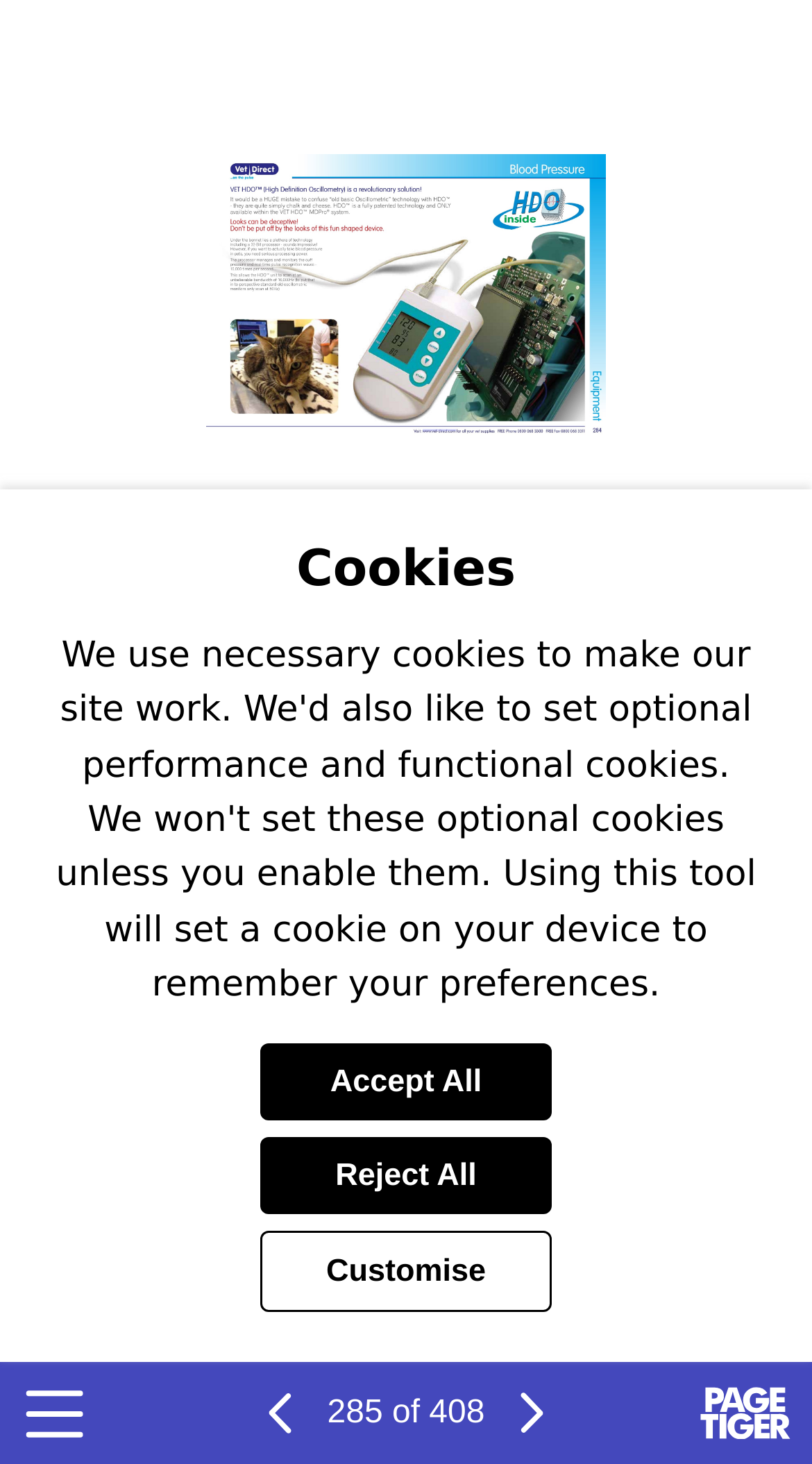Could you determine the bounding box coordinates of the clickable element to complete the instruction: "Click the MENU button"? Provide the coordinates as four float numbers between 0 and 1, i.e., [left, top, right, bottom].

[0.026, 0.008, 0.157, 0.062]